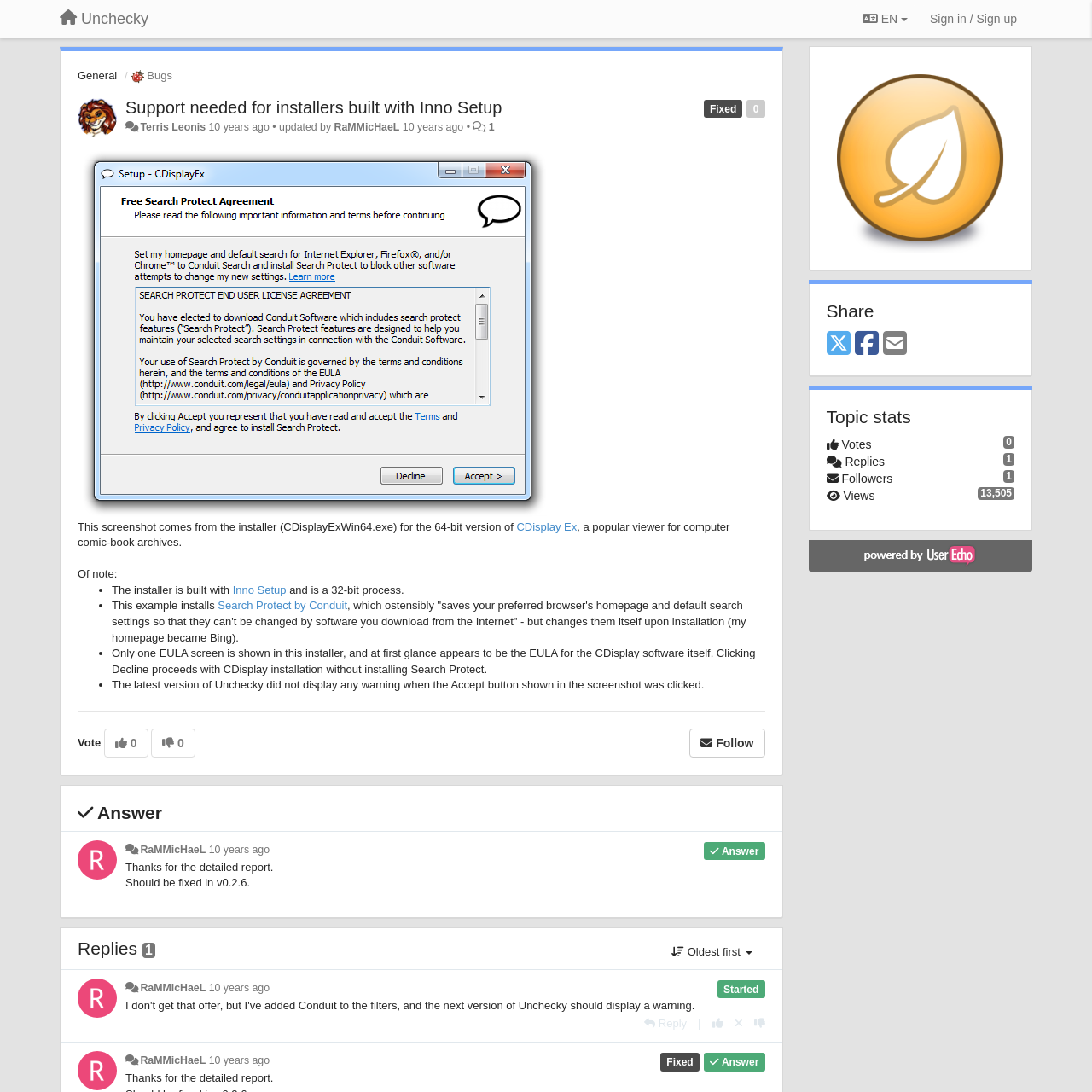Explain the webpage in detail.

This webpage appears to be a discussion forum or support page, with a focus on installers built with Inno Setup. At the top, there is a navigation bar with links to "Unchecky", "EN", "Sign in / Sign up", and "General". Below this, there is a heading that reads "Support needed for installers built with Inno Setup" with a link to the same title. 

To the left of the heading, there is an image and a link to "Bugs". On the right side, there is a section with a heading "Fixed" and a link to "Terris Leonis". Below this, there is a list of updates with timestamps and links to users who made the updates.

The main content of the page is a discussion about a specific installer, CDisplayExWin64.exe, which is a 64-bit version of CDisplay Ex, a popular viewer for computer comic-book archives. The discussion includes details about the installer, such as the fact that it is built with Inno Setup and is a 32-bit process. There are also warnings about the installer's behavior, including the installation of Search Protect by Conduit, which changes the user's homepage and default search settings.

The discussion is divided into sections with list markers, and each section includes links to relevant information and user comments. There are also buttons to vote, follow, and reply to the discussion. At the bottom of the page, there are links to share the topic on social media, as well as topic stats, including votes, replies, followers, and views.